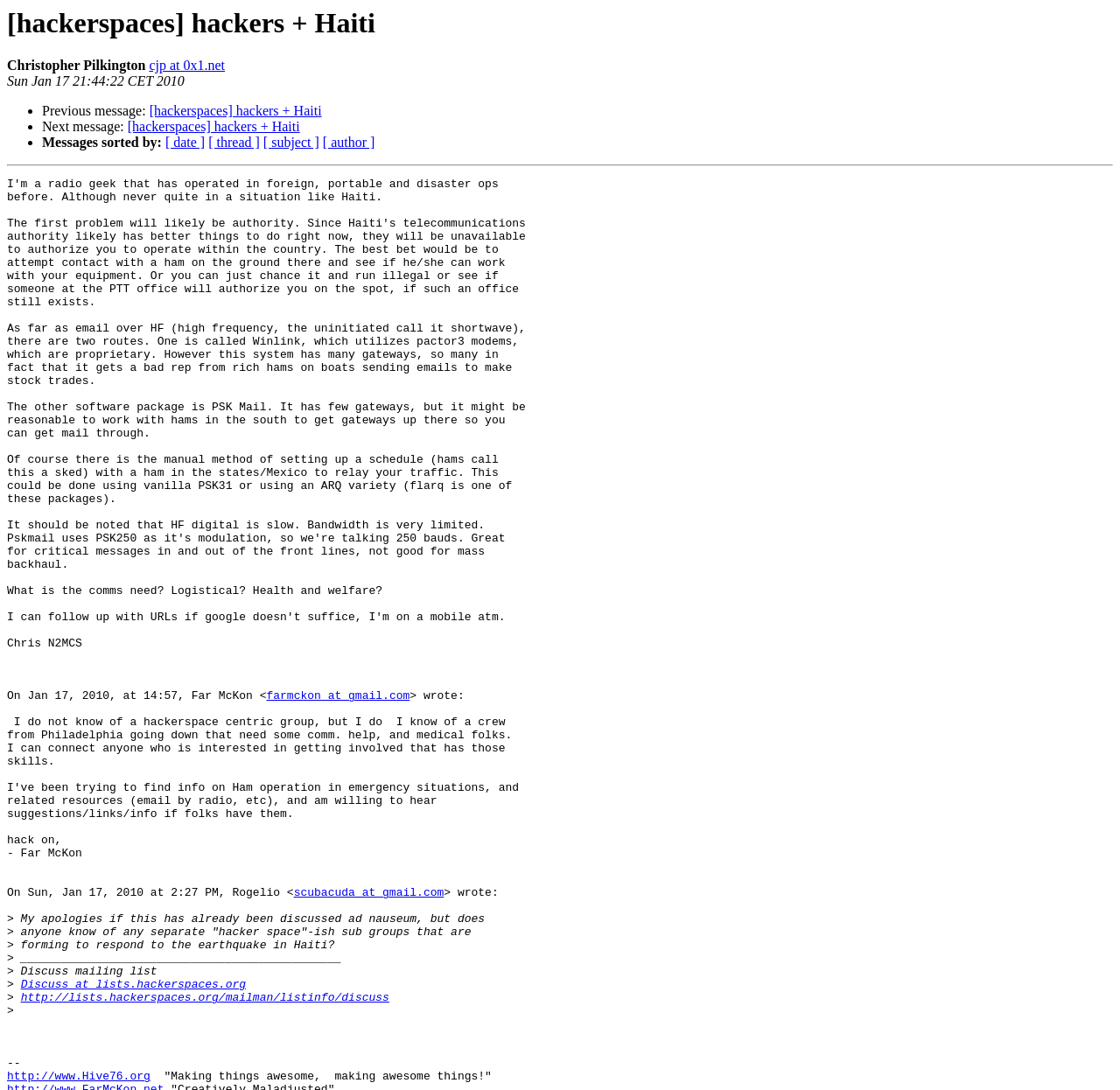Can you identify the bounding box coordinates of the clickable region needed to carry out this instruction: 'Contact farmckon at gmail.com'? The coordinates should be four float numbers within the range of 0 to 1, stated as [left, top, right, bottom].

[0.238, 0.633, 0.366, 0.645]